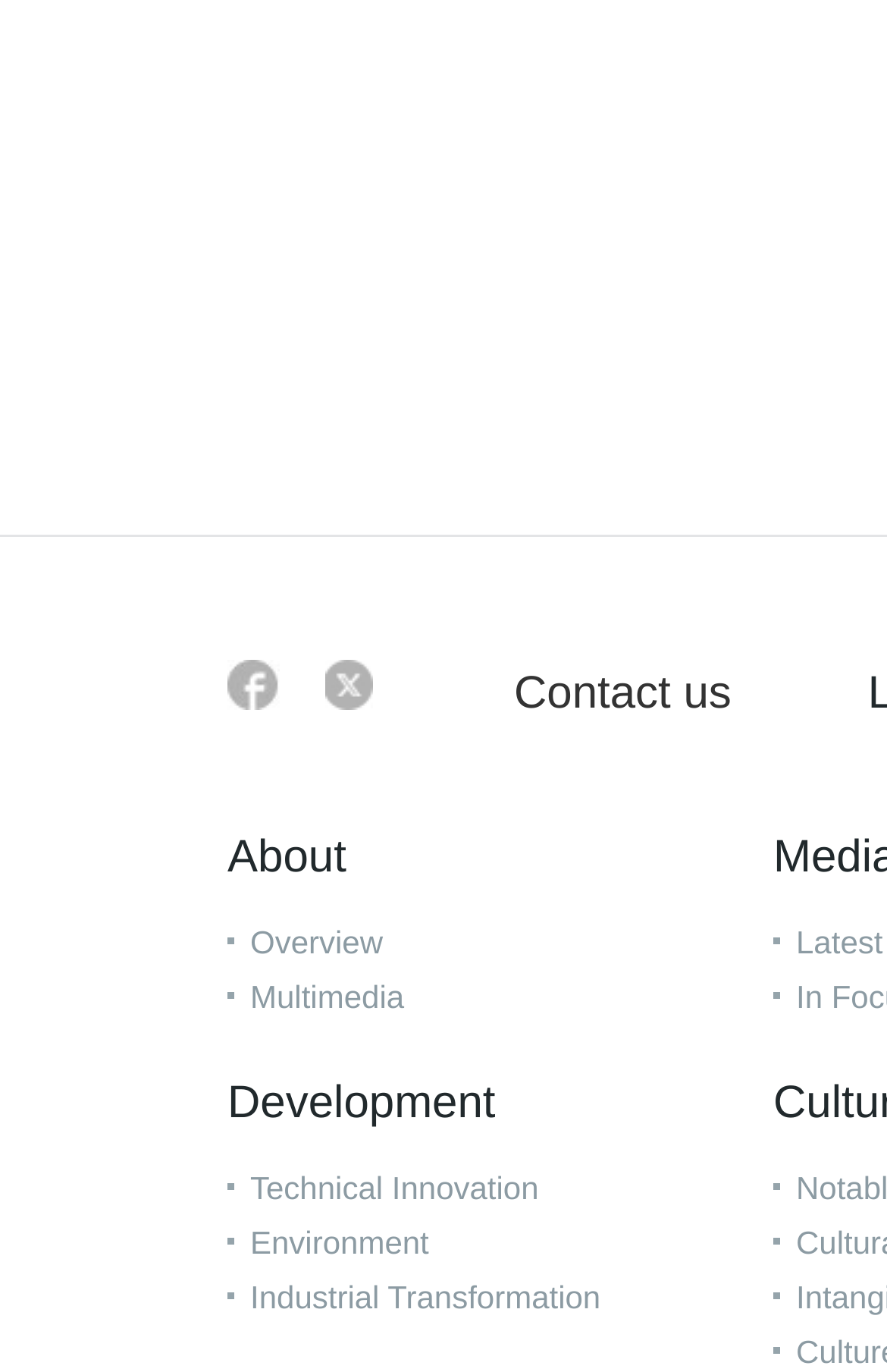How many links are under the 'Development' category?
Please provide a single word or phrase as the answer based on the screenshot.

1